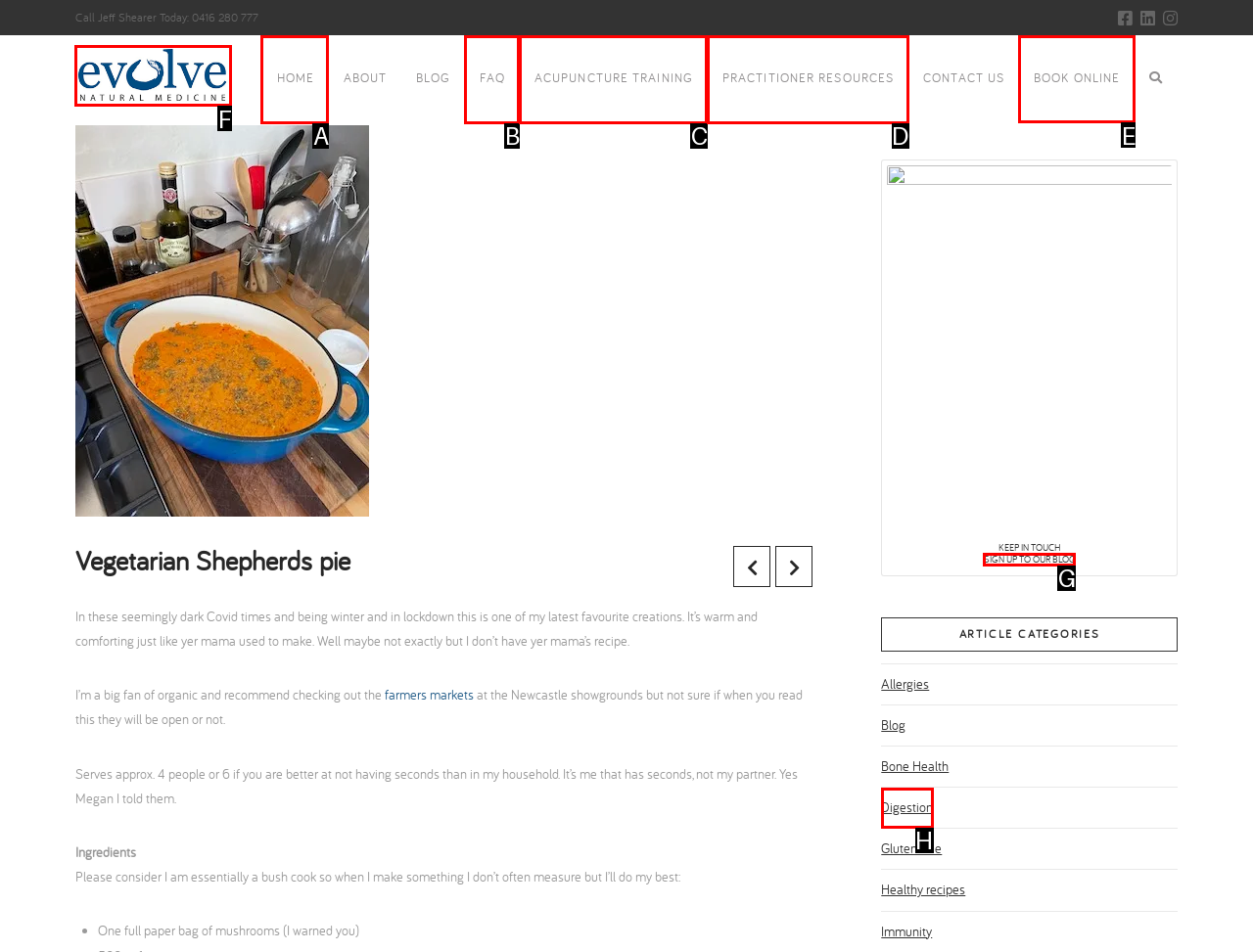Select the correct HTML element to complete the following task: Click the BOOK ONLINE link
Provide the letter of the choice directly from the given options.

E